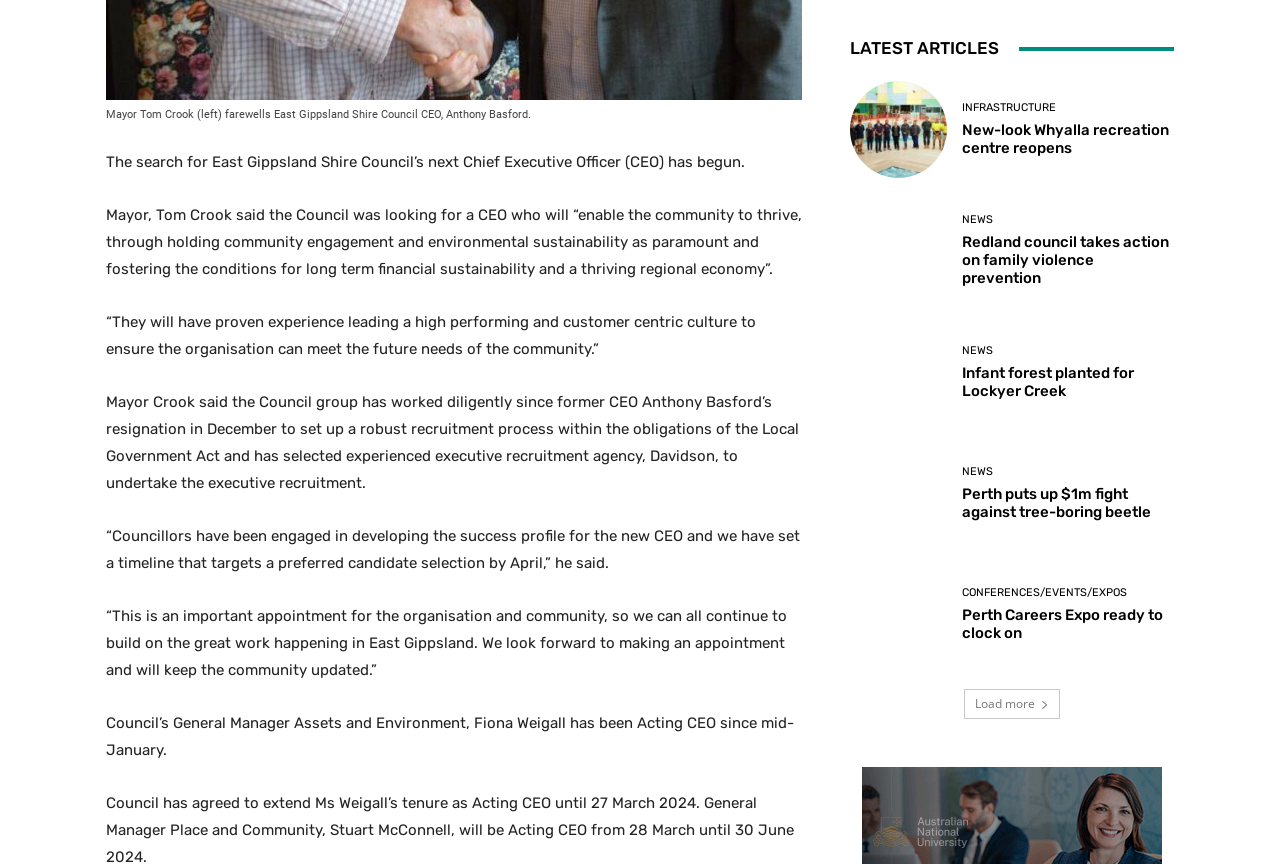What type of articles are listed under 'LATEST ARTICLES'?
Please respond to the question thoroughly and include all relevant details.

The links listed under 'LATEST ARTICLES' have headings such as 'New-look Whyalla recreation centre reopens', 'Redland council takes action on family violence prevention', and 'Perth Careers Expo ready to clock on', which suggest that they are news articles and event announcements.